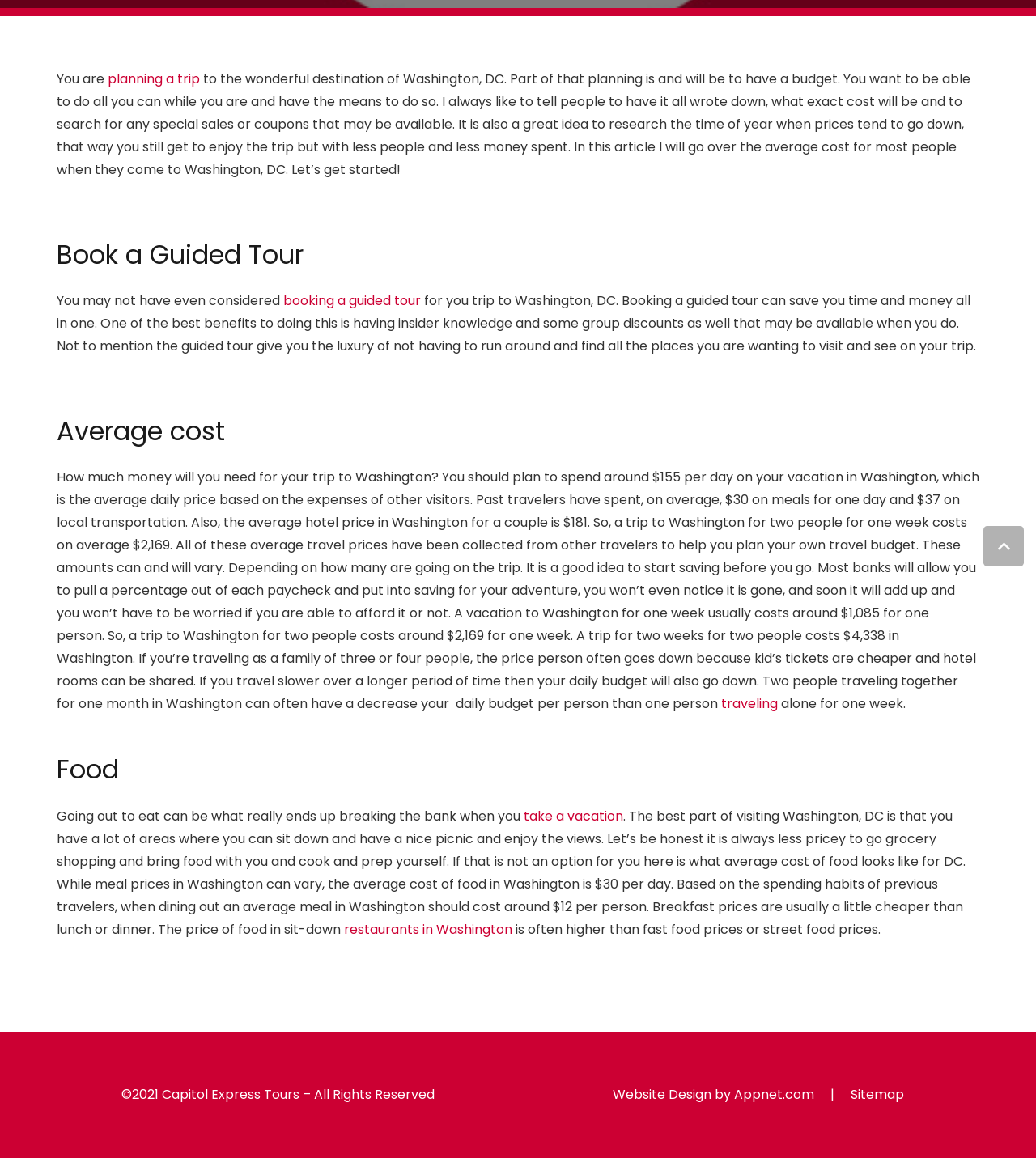Identify the bounding box for the UI element described as: "traveling". Ensure the coordinates are four float numbers between 0 and 1, formatted as [left, top, right, bottom].

[0.696, 0.6, 0.751, 0.616]